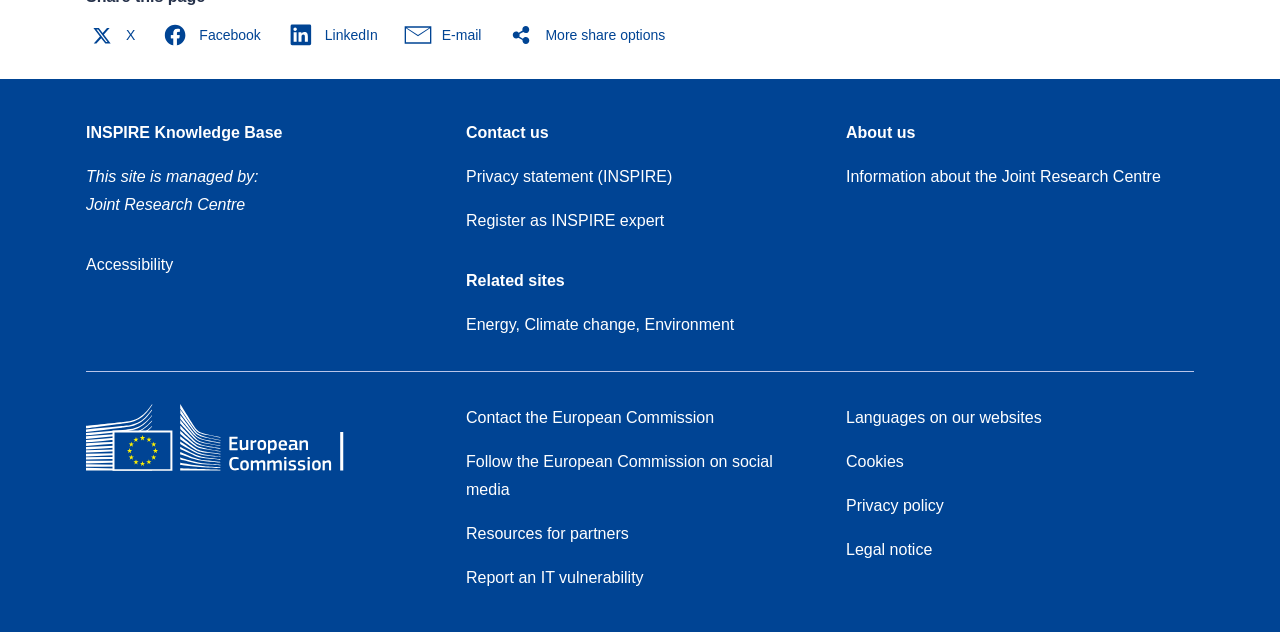Find the bounding box coordinates for the area that should be clicked to accomplish the instruction: "Read the Privacy statement".

[0.364, 0.266, 0.525, 0.293]